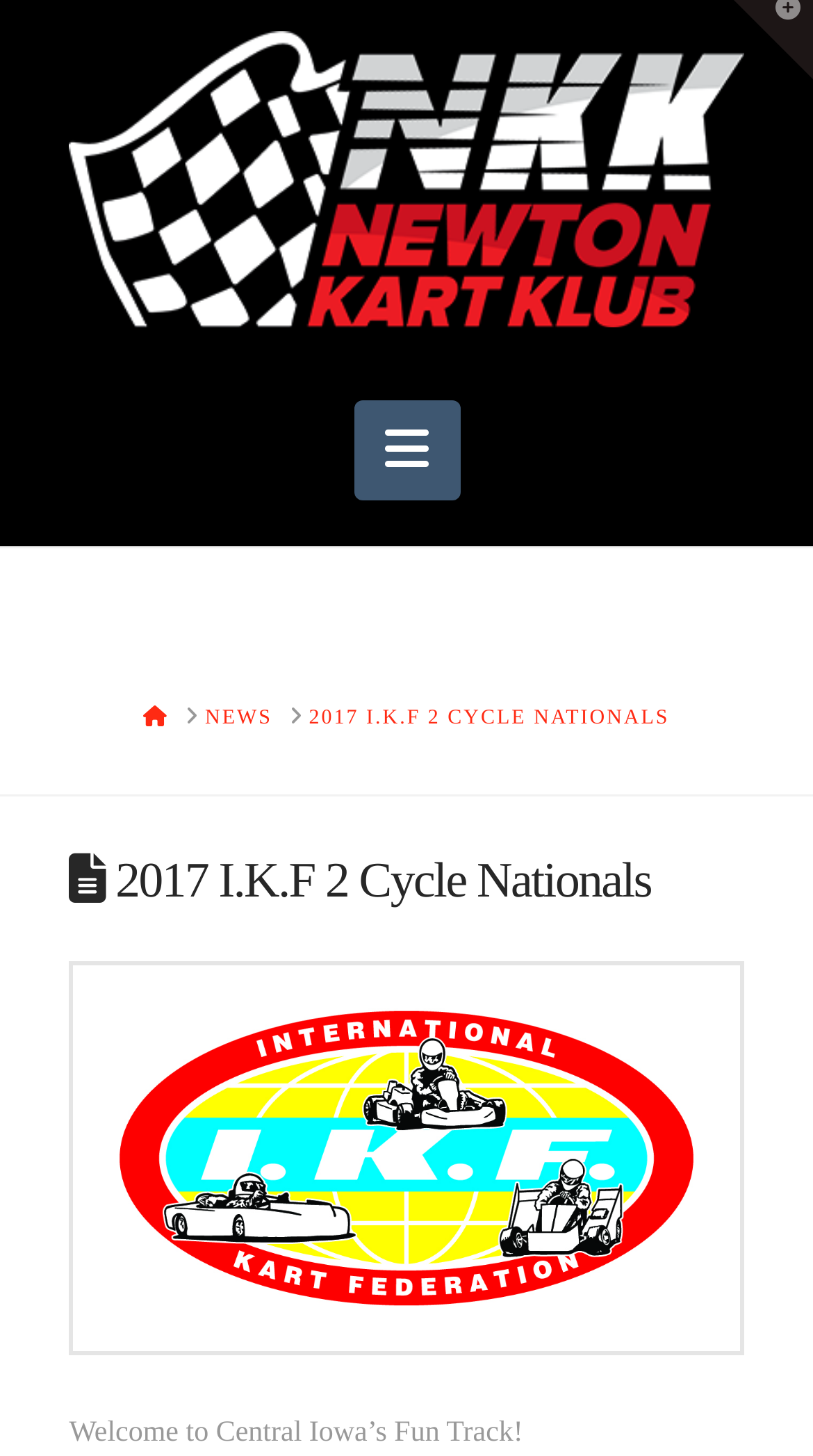Provide the bounding box coordinates in the format (top-left x, top-left y, bottom-right x, bottom-right y). All values are floating point numbers between 0 and 1. Determine the bounding box coordinate of the UI element described as: 2017 I.K.F 2 Cycle Nationals

[0.38, 0.484, 0.824, 0.503]